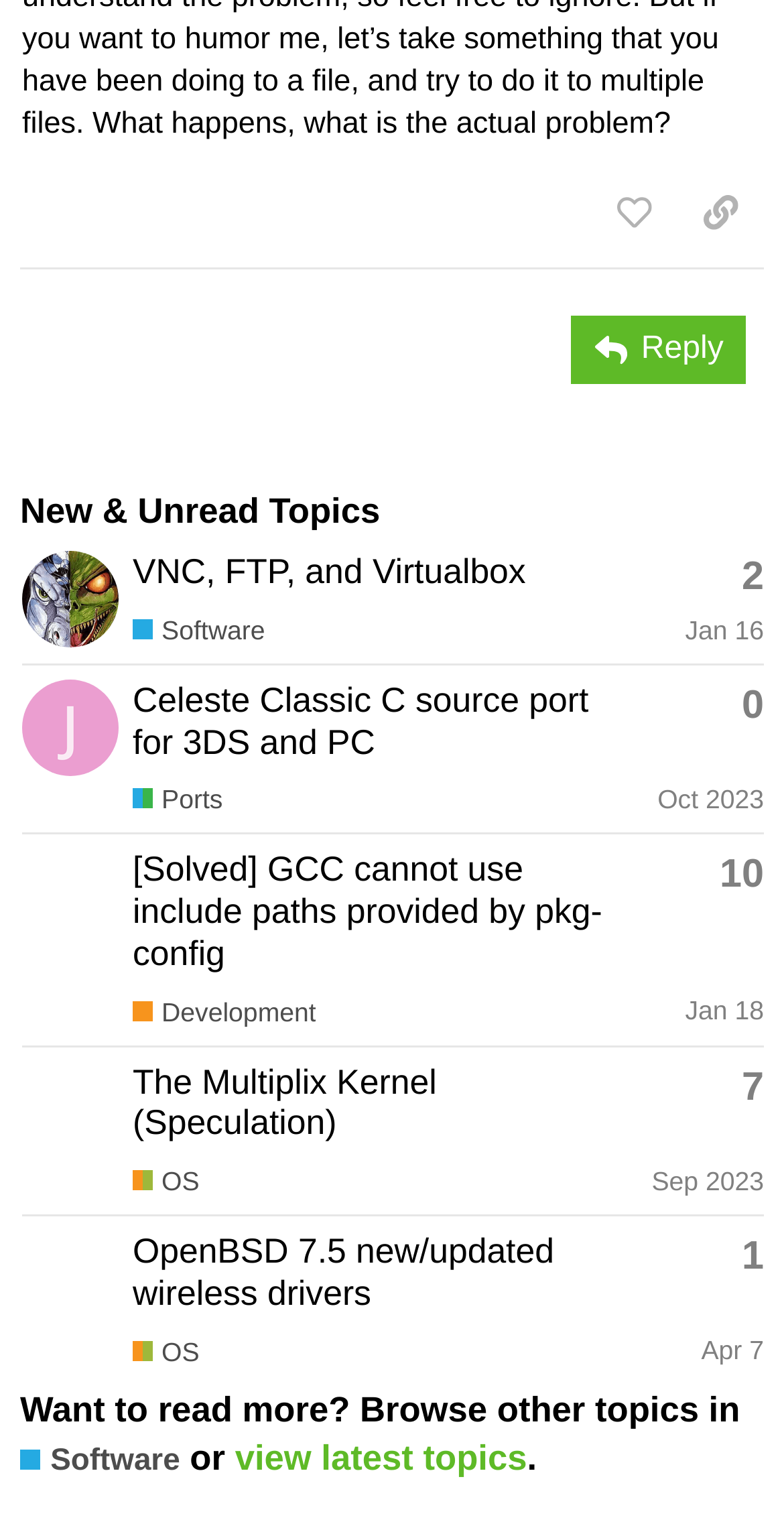Provide a brief response to the question below using one word or phrase:
Who is the latest poster of the fourth topic?

squizzler